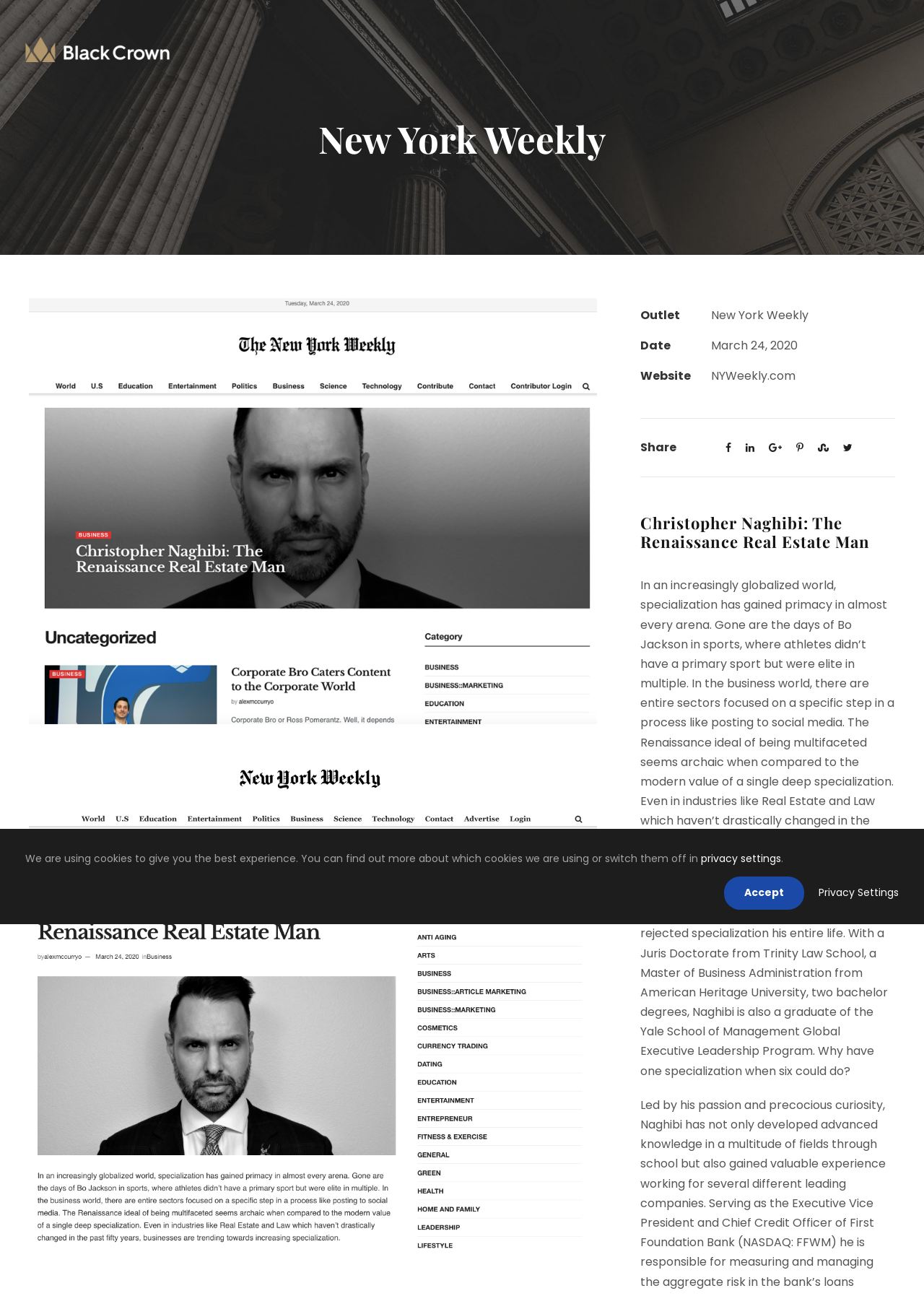Find the bounding box coordinates of the element's region that should be clicked in order to follow the given instruction: "Contact the Clipify team". The coordinates should consist of four float numbers between 0 and 1, i.e., [left, top, right, bottom].

None